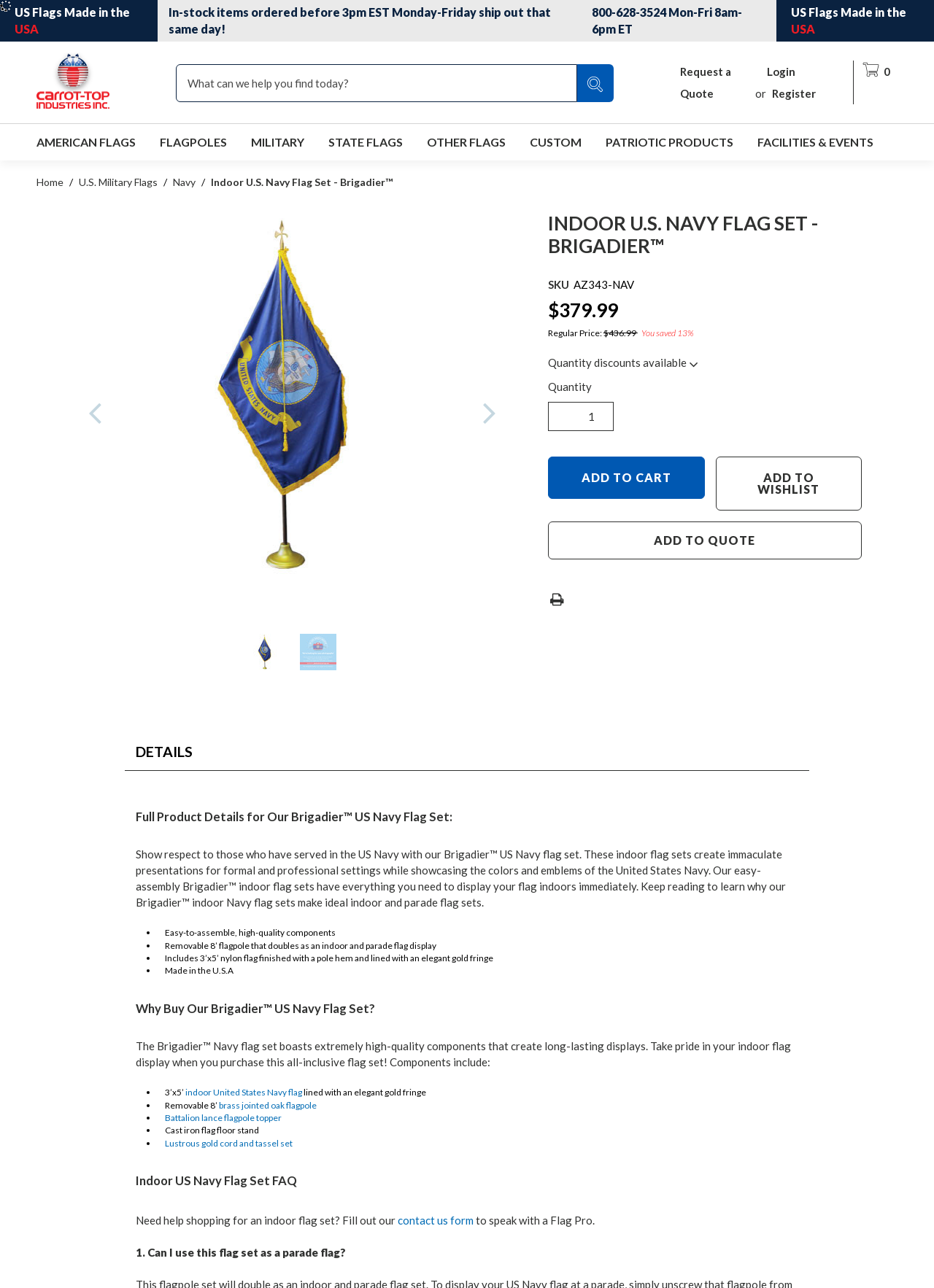Locate and extract the headline of this webpage.

INDOOR U.S. NAVY FLAG SET - BRIGADIER™